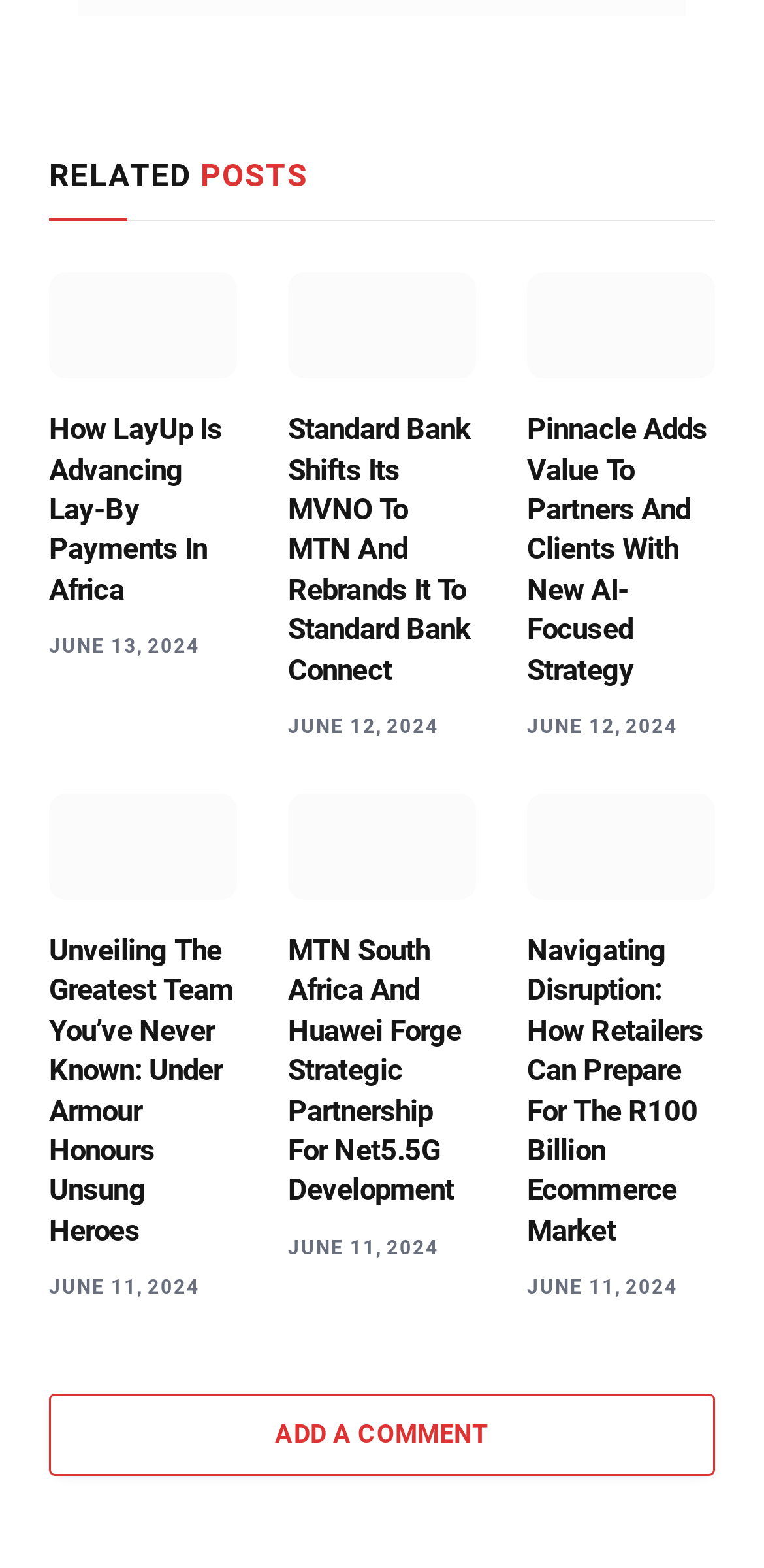Using the details from the image, please elaborate on the following question: What is the name of the person in the third article?

I identified the name of the person in the third article by looking at the link element with ID 830, which is a child of the third article element with ID 603. The OCR text of this link element is 'Tim Humphreys-Davies, Pinnacle CEO', which is the name of the person in the third article.